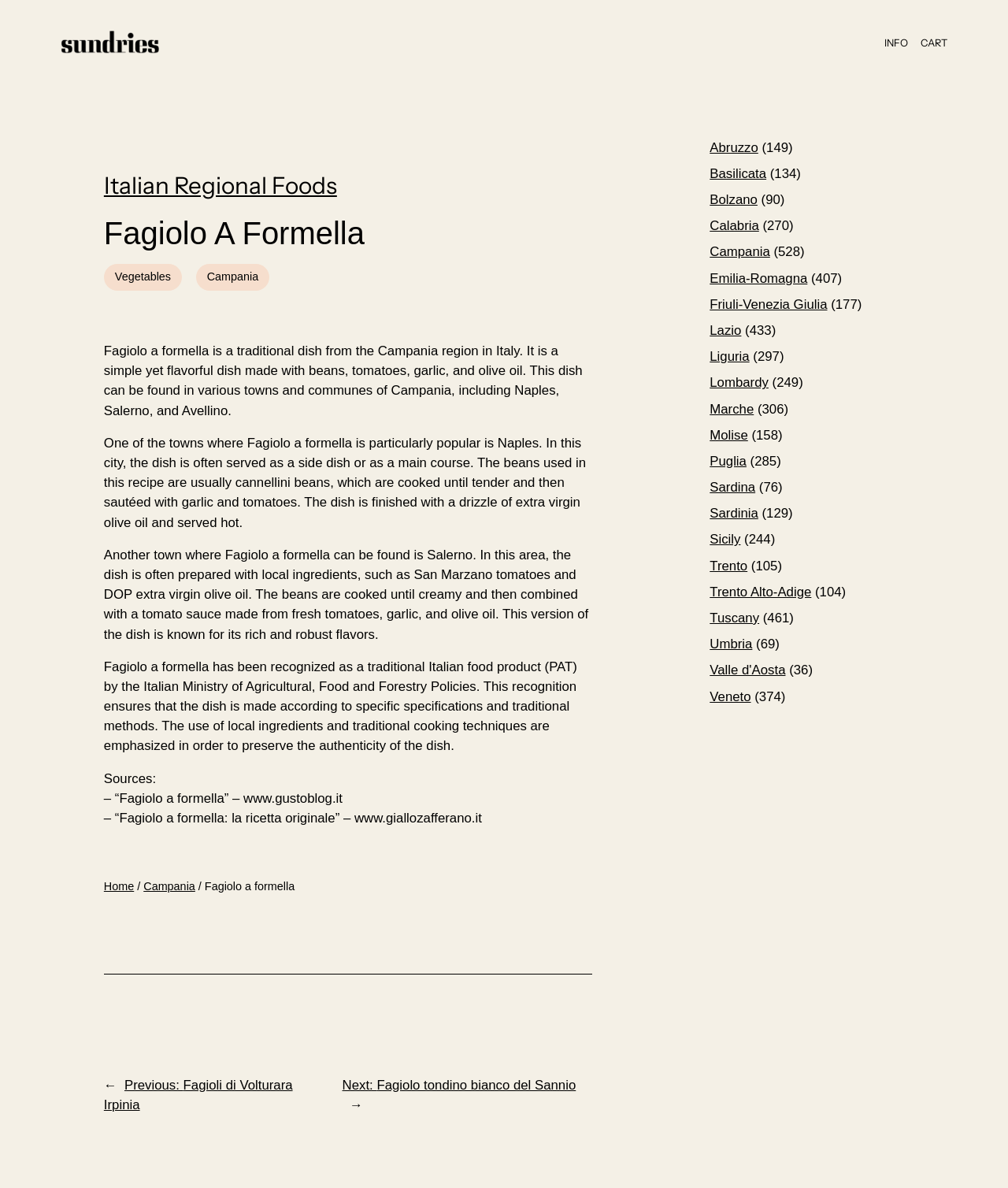Provide your answer in one word or a succinct phrase for the question: 
What type of beans are used in Fagiolo a formella?

Cannellini beans